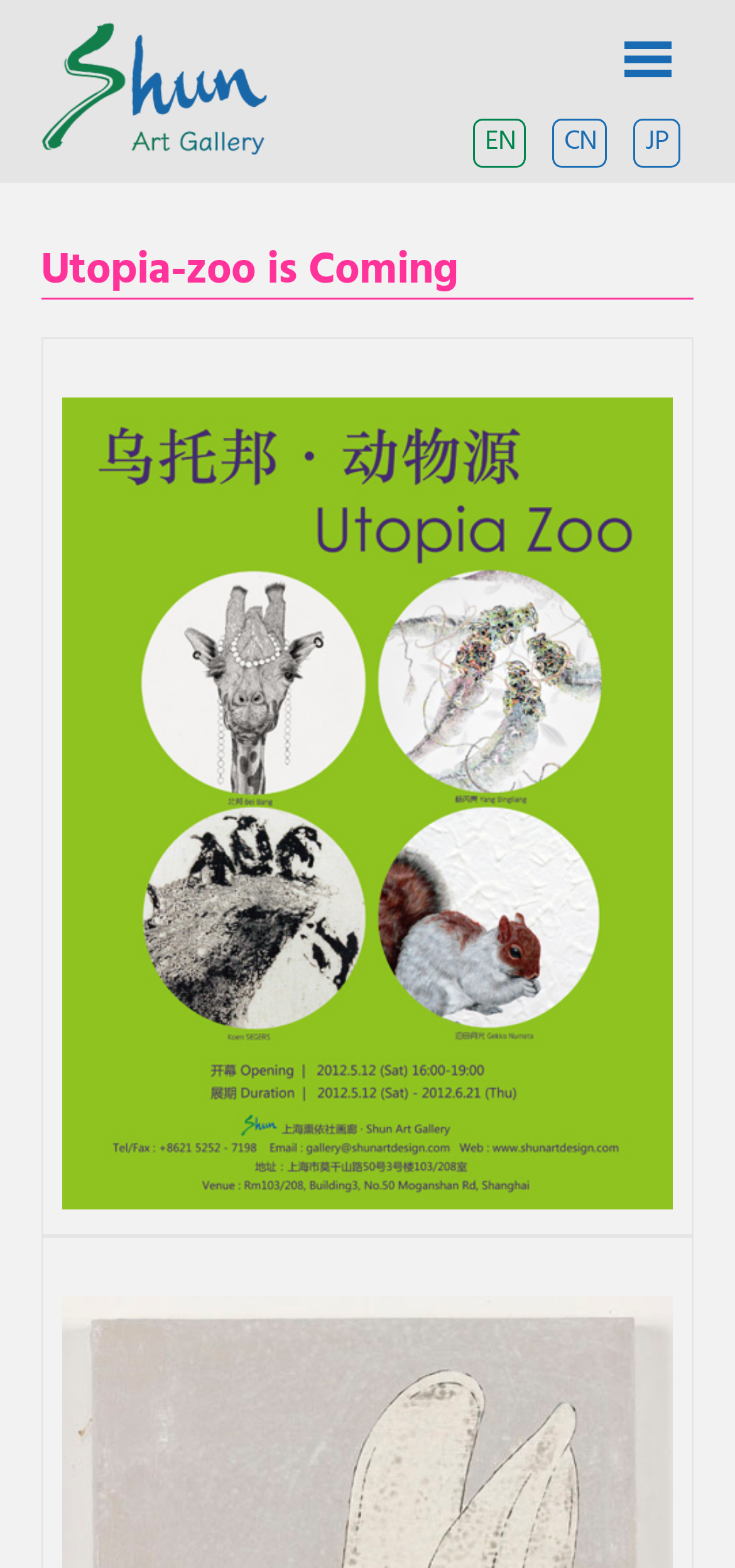How many images are on the webpage?
By examining the image, provide a one-word or phrase answer.

2